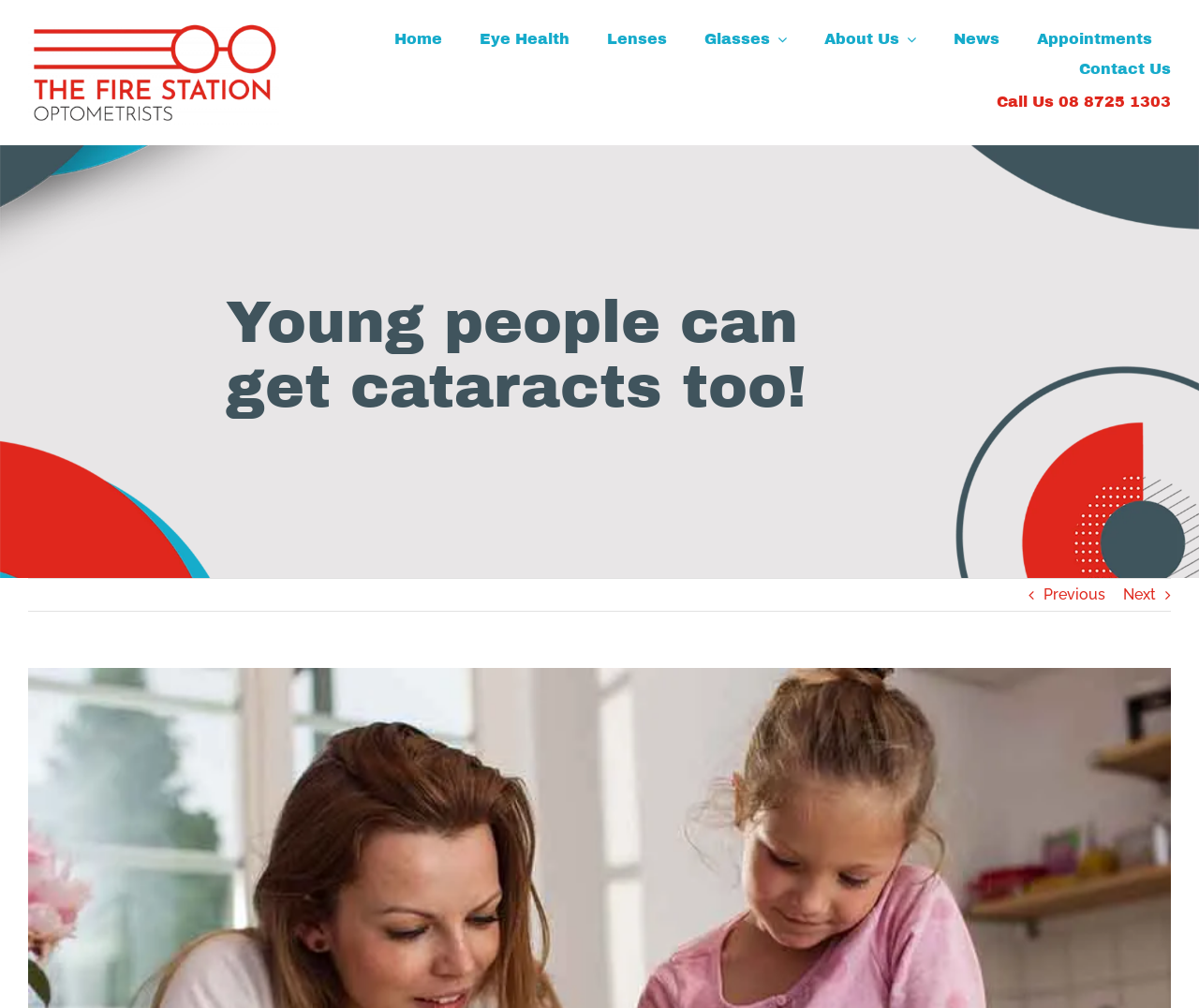Extract the main heading from the webpage content.

Young people can get cataracts too!